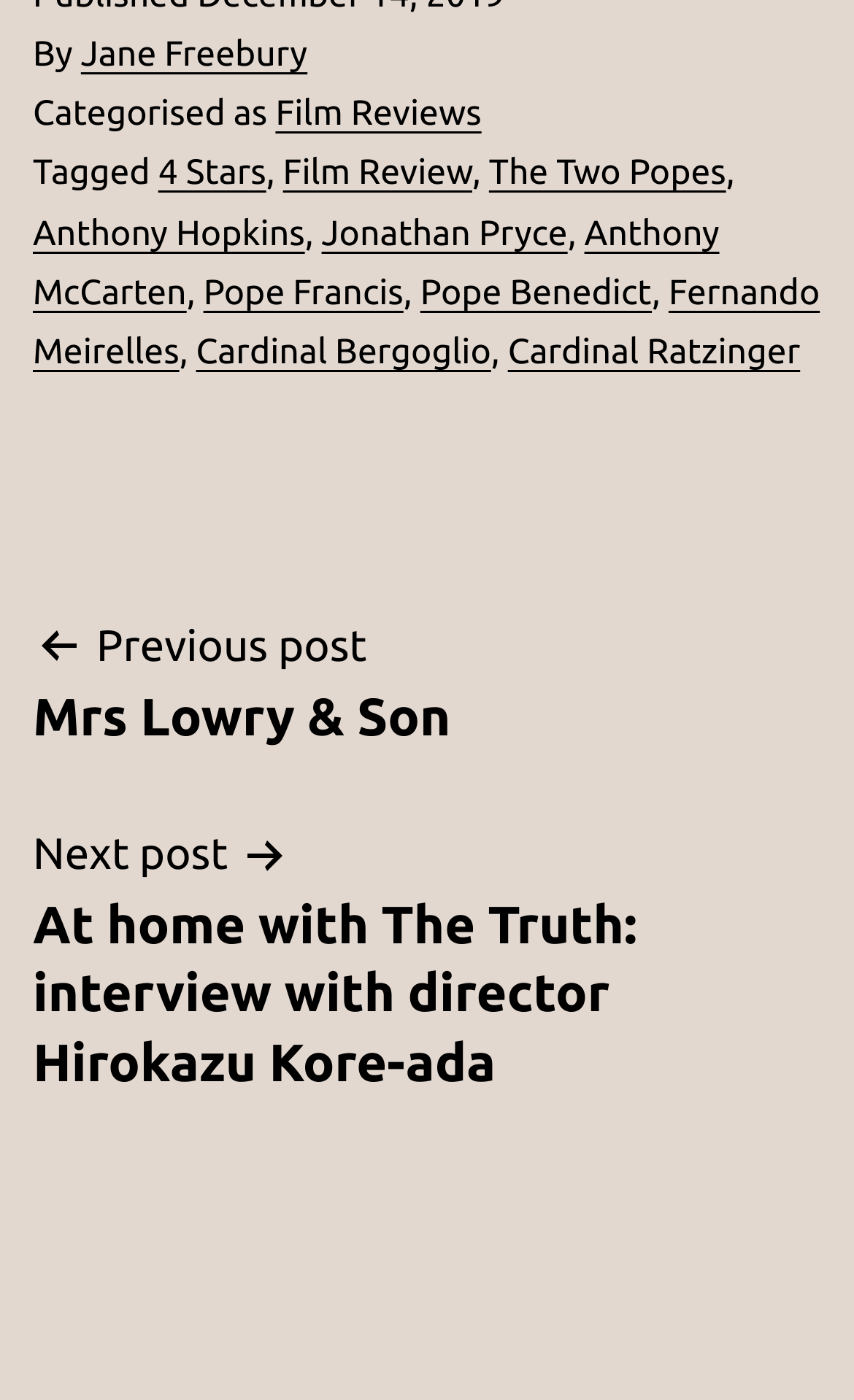Determine the bounding box coordinates for the region that must be clicked to execute the following instruction: "View the film review of The Two Popes".

[0.573, 0.11, 0.85, 0.138]